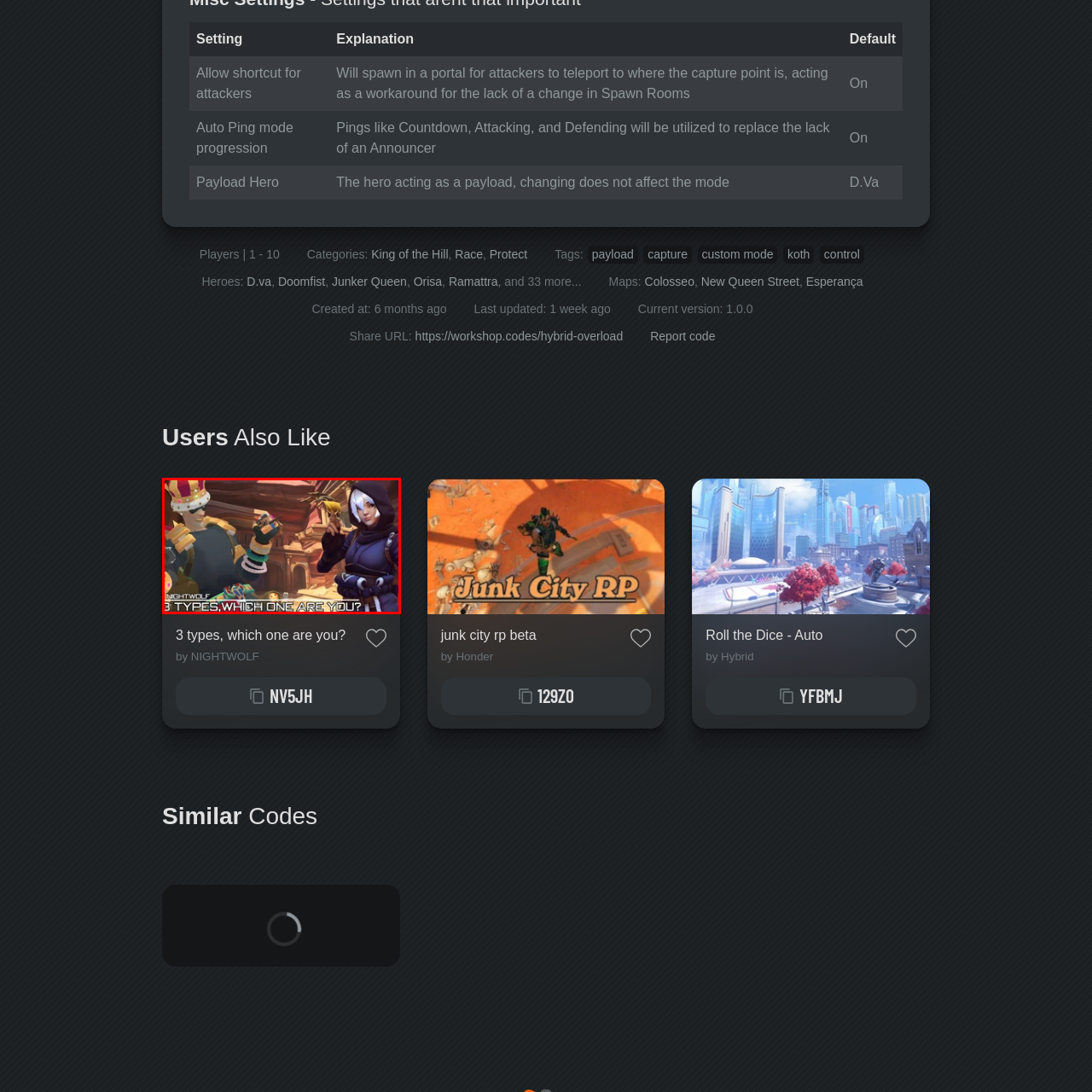What is the tone of the character on the left?
Focus on the image bounded by the red box and reply with a one-word or phrase answer.

playful